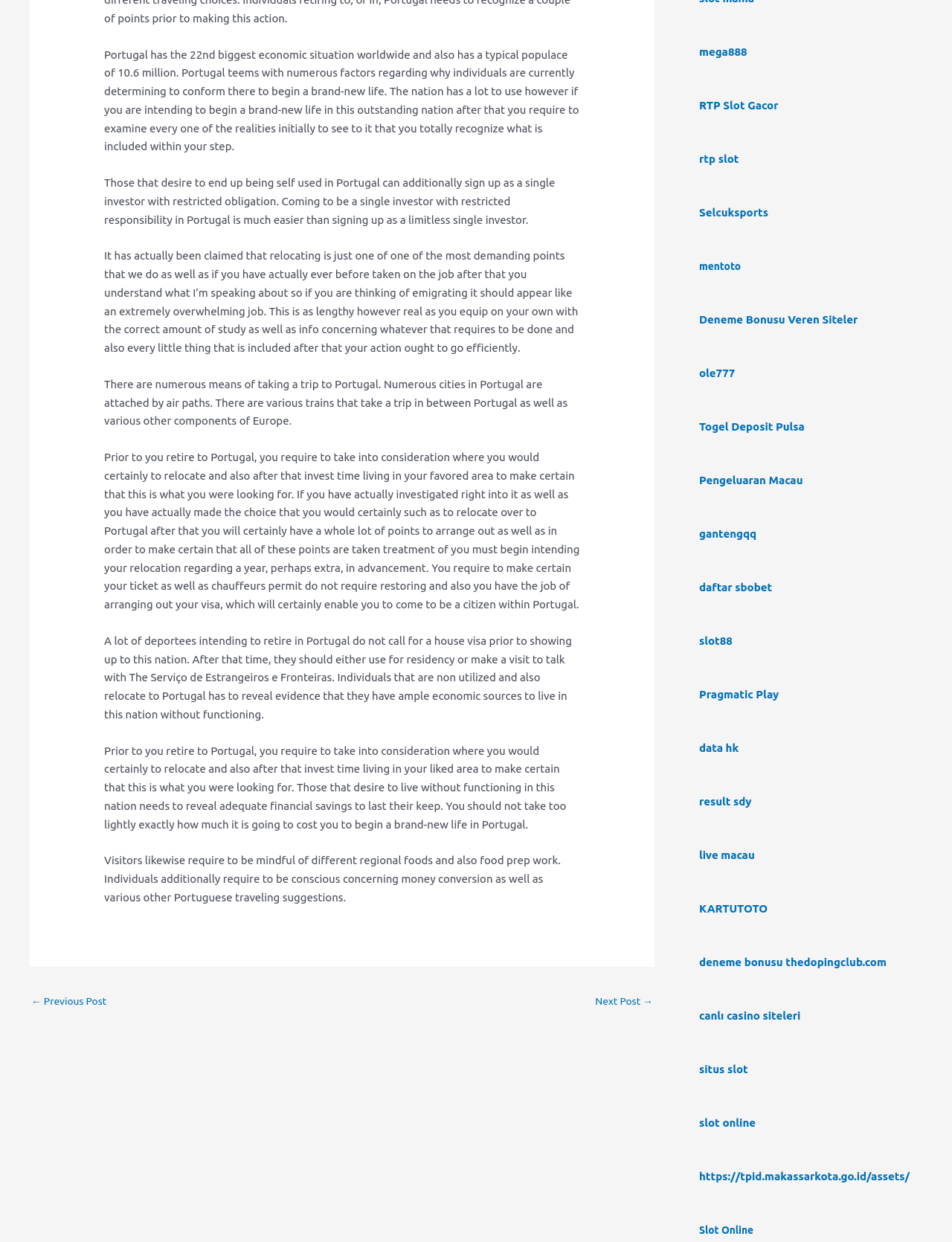What should one consider before retiring to Portugal?
Using the information presented in the image, please offer a detailed response to the question.

The answer can be found in the fifth and ninth StaticText elements, which state 'Prior to you retire to Portugal, you require to take into consideration where you would certainly to relocate and also after that invest time living in your favoured area to make certain that this is what you were looking for.' and 'You should not take too lightly exactly how much it is going to cost you to begin a brand-new life in Portugal.'